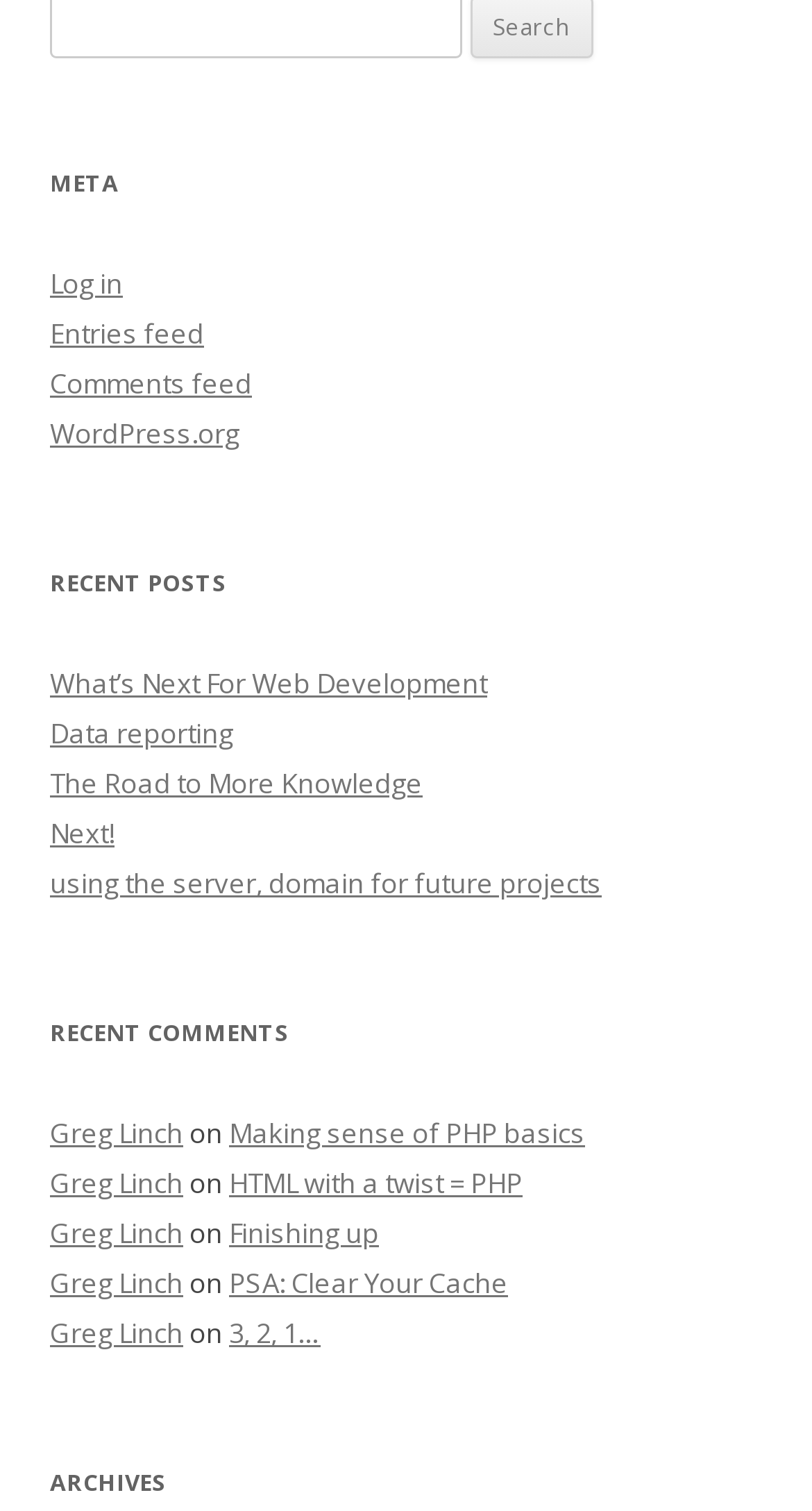Provide the bounding box coordinates for the area that should be clicked to complete the instruction: "Check recent comments".

[0.062, 0.668, 0.938, 0.701]